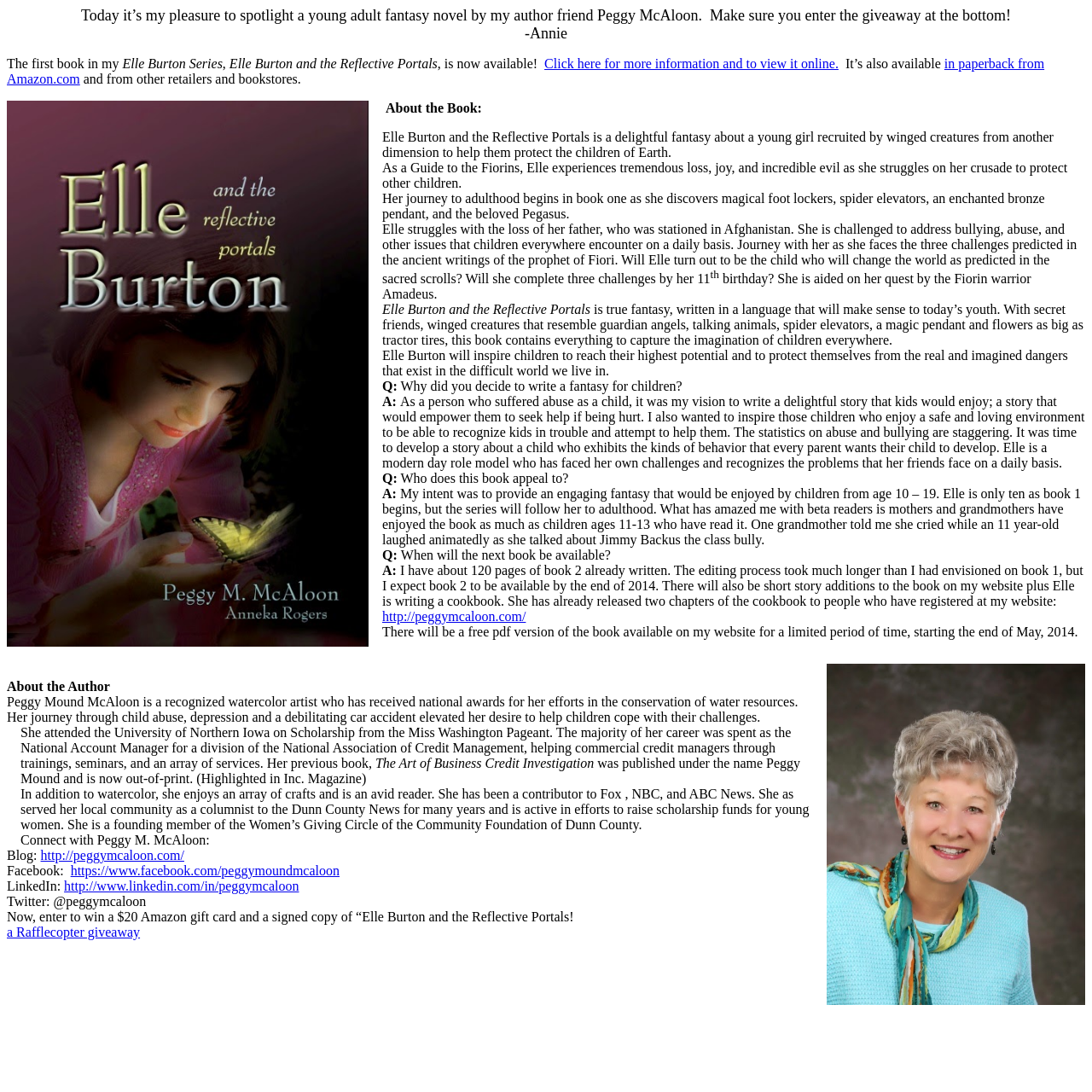Please find the bounding box coordinates of the element that you should click to achieve the following instruction: "Connect with the author on Facebook". The coordinates should be presented as four float numbers between 0 and 1: [left, top, right, bottom].

[0.065, 0.791, 0.311, 0.804]